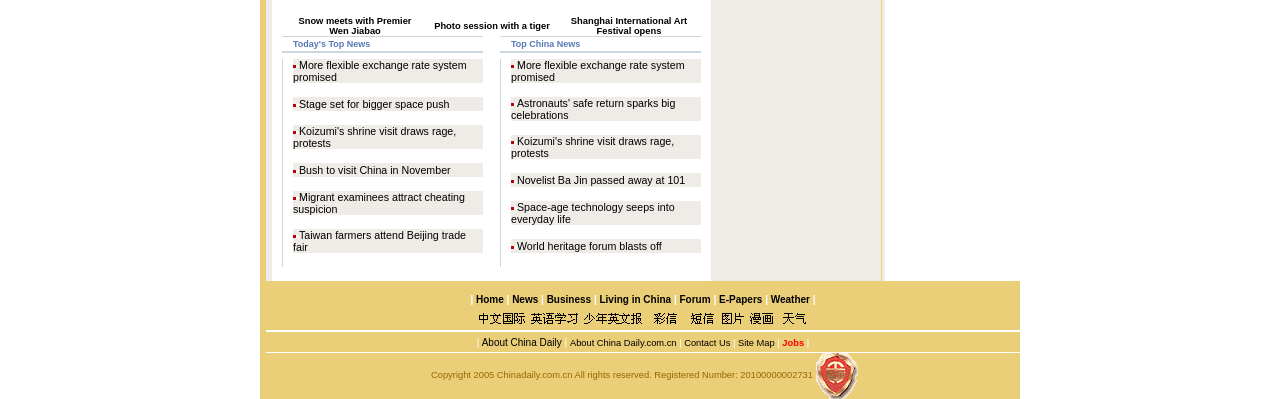How many images are in the second row of the table?
Please provide a single word or phrase based on the screenshot.

2